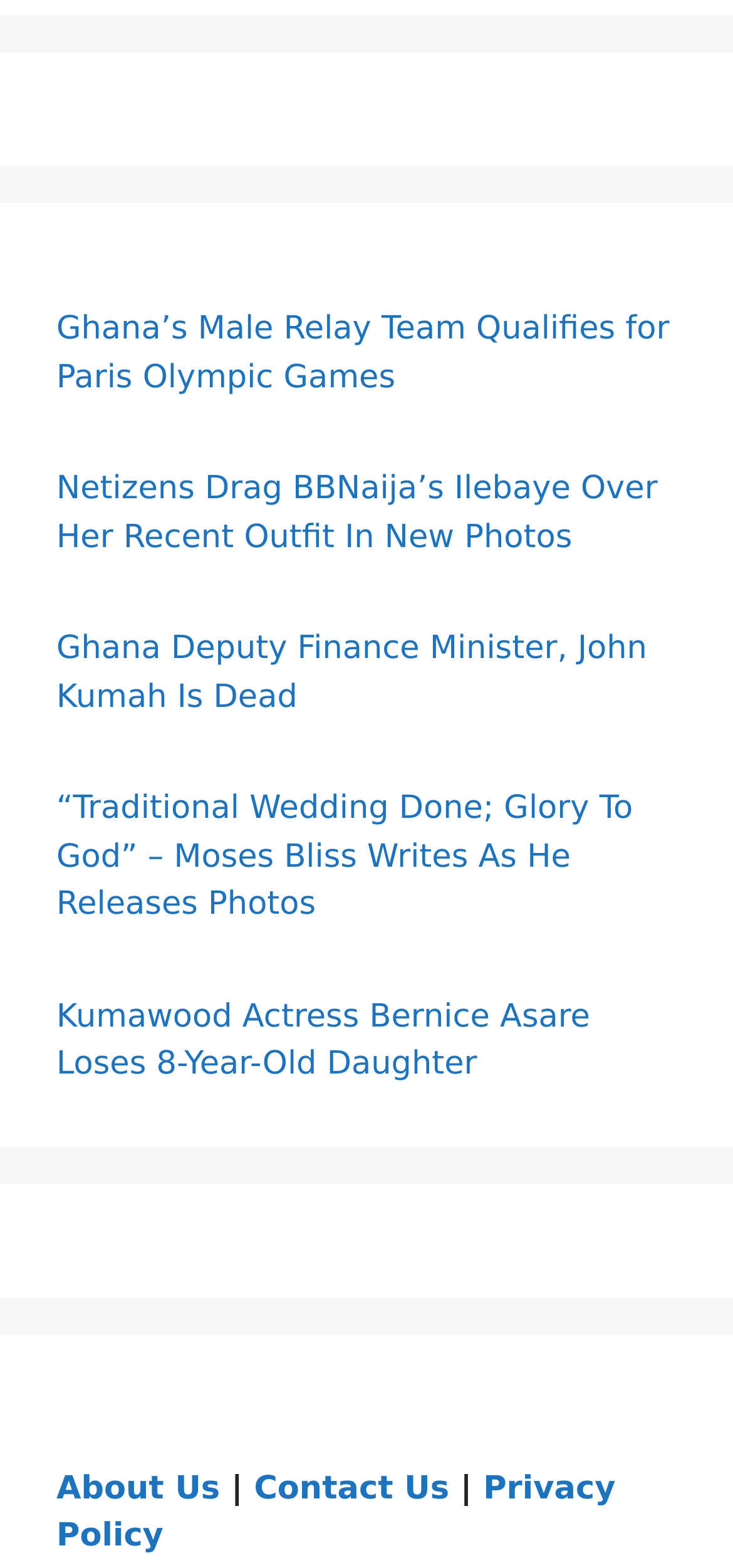What is the topic of the first news article?
Please look at the screenshot and answer in one word or a short phrase.

Ghana’s Male Relay Team